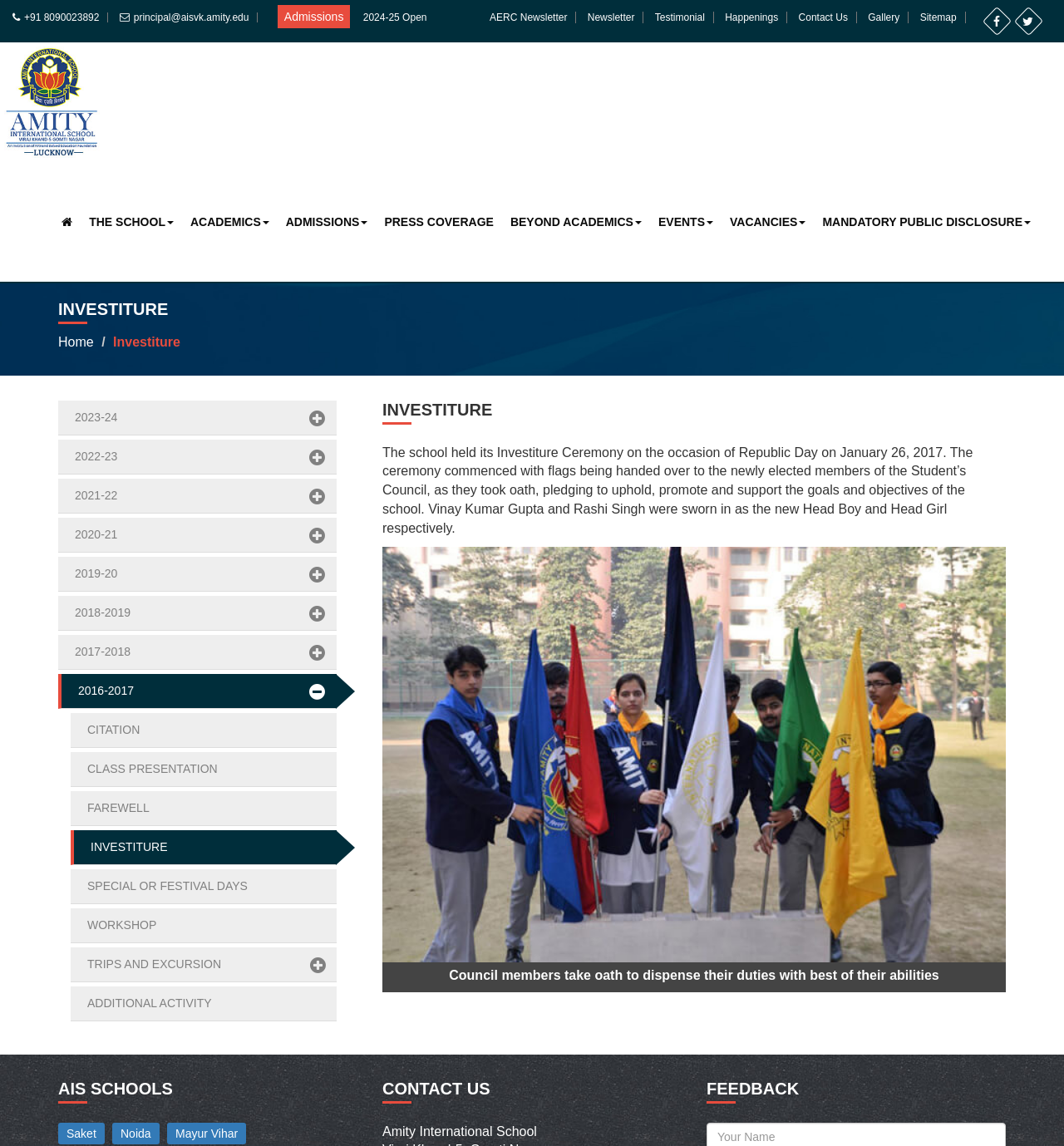Please give a succinct answer using a single word or phrase:
How many links are there in the 'Happenings' section?

7